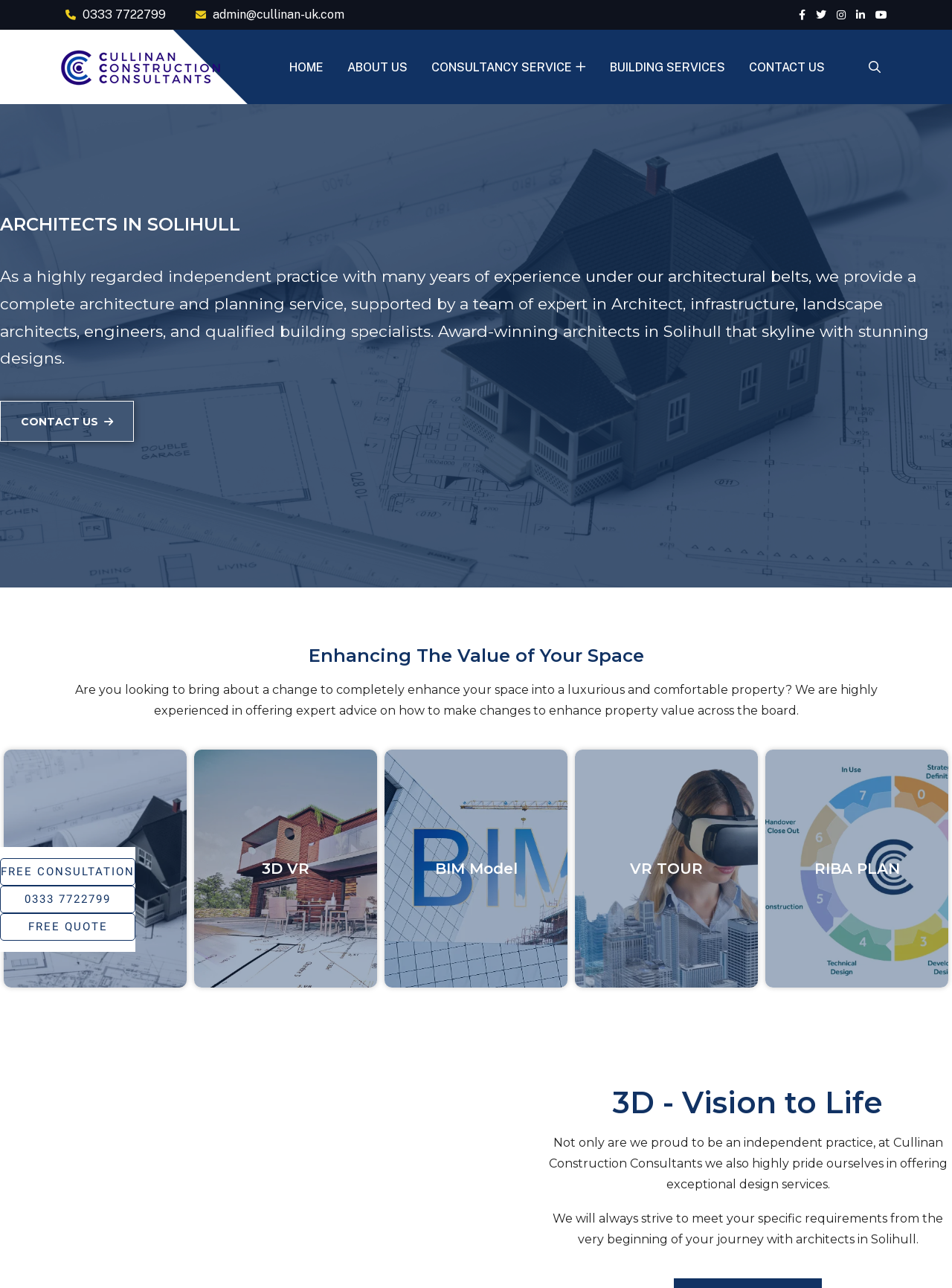Locate the bounding box coordinates of the UI element described by: "Free consultation". The bounding box coordinates should consist of four float numbers between 0 and 1, i.e., [left, top, right, bottom].

[0.0, 0.666, 0.142, 0.688]